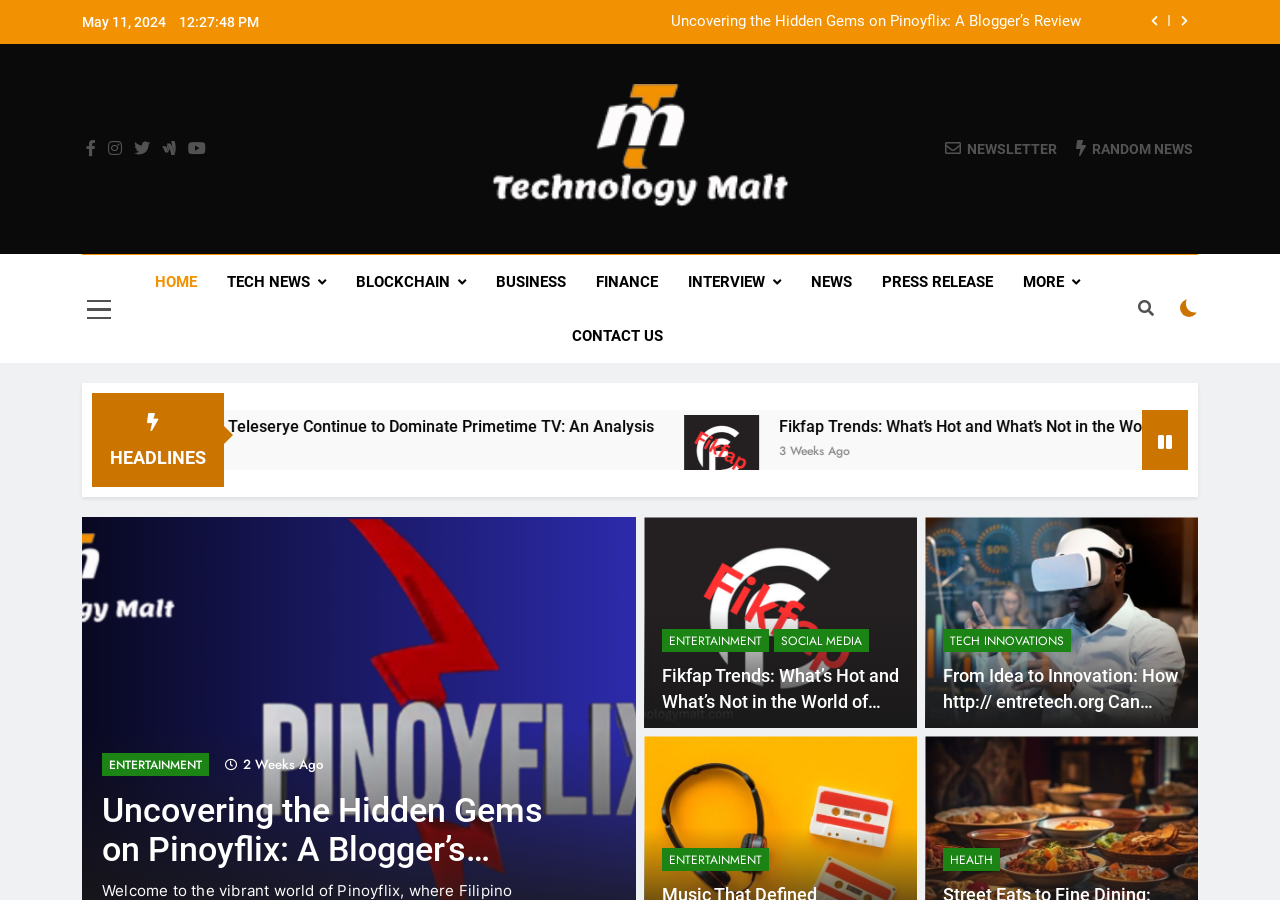Please specify the bounding box coordinates of the element that should be clicked to execute the given instruction: 'Read the latest news in TECH NEWS'. Ensure the coordinates are four float numbers between 0 and 1, expressed as [left, top, right, bottom].

[0.165, 0.284, 0.266, 0.344]